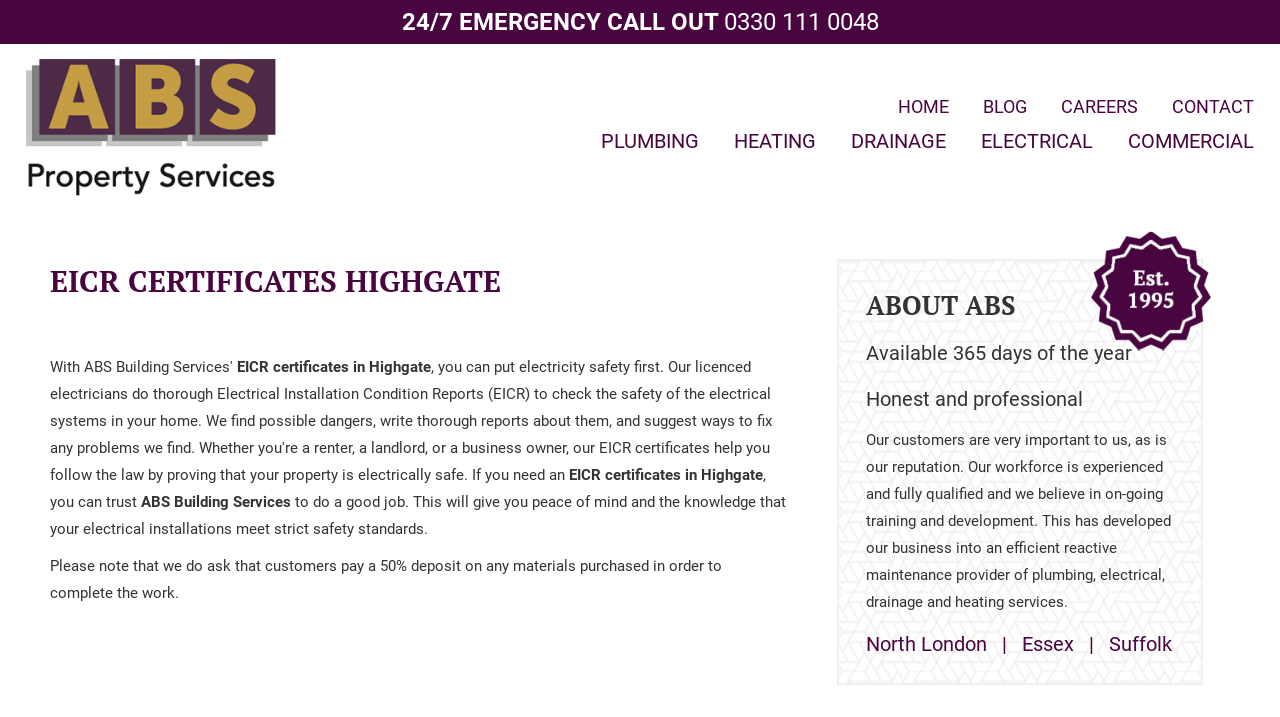Locate the bounding box coordinates of the area to click to fulfill this instruction: "Contact ABS Building Services". The bounding box should be presented as four float numbers between 0 and 1, in the order [left, top, right, bottom].

[0.916, 0.134, 0.98, 0.163]